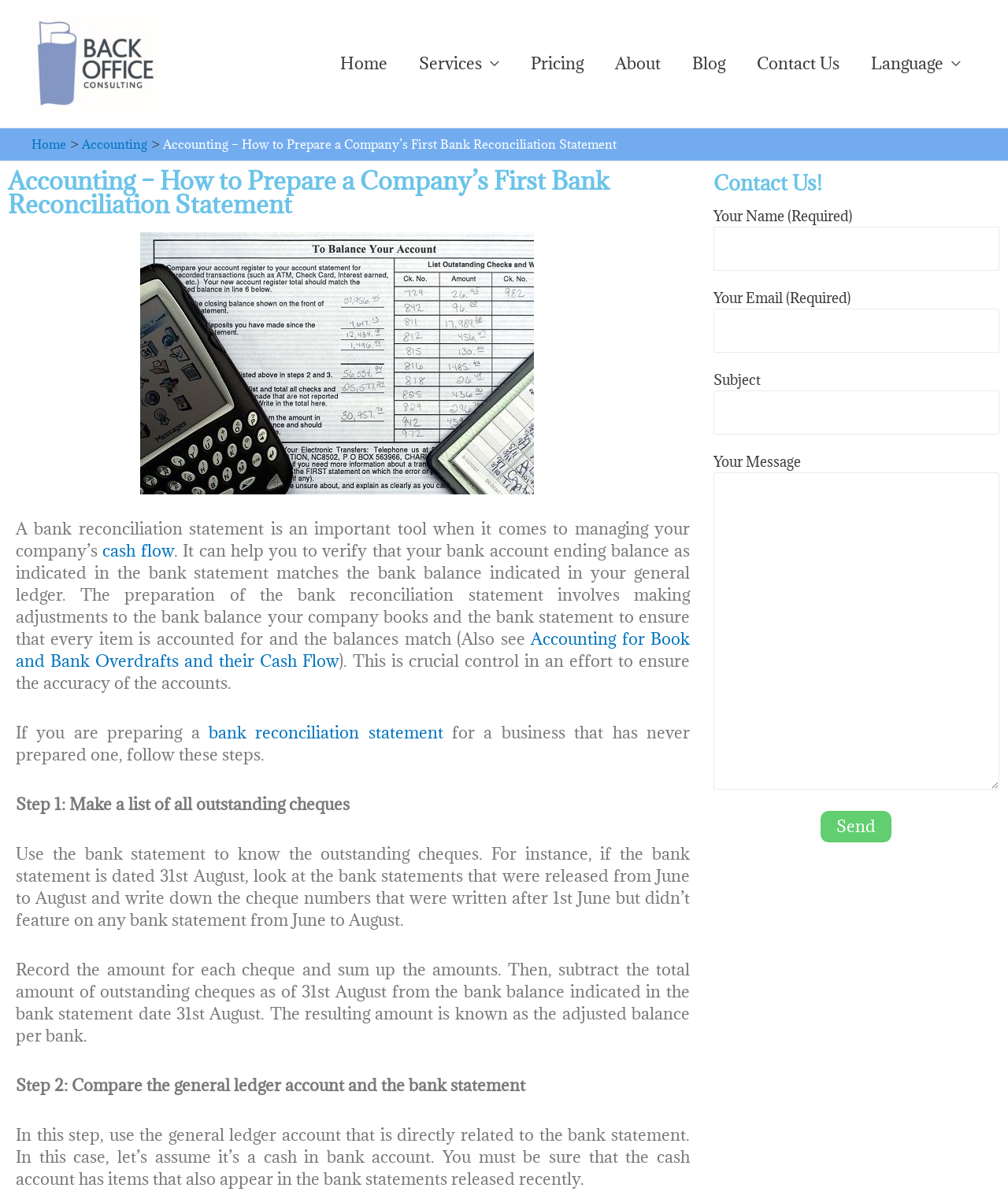Determine the bounding box of the UI component based on this description: "bank reconciliation statement". The bounding box coordinates should be four float values between 0 and 1, i.e., [left, top, right, bottom].

[0.207, 0.602, 0.44, 0.62]